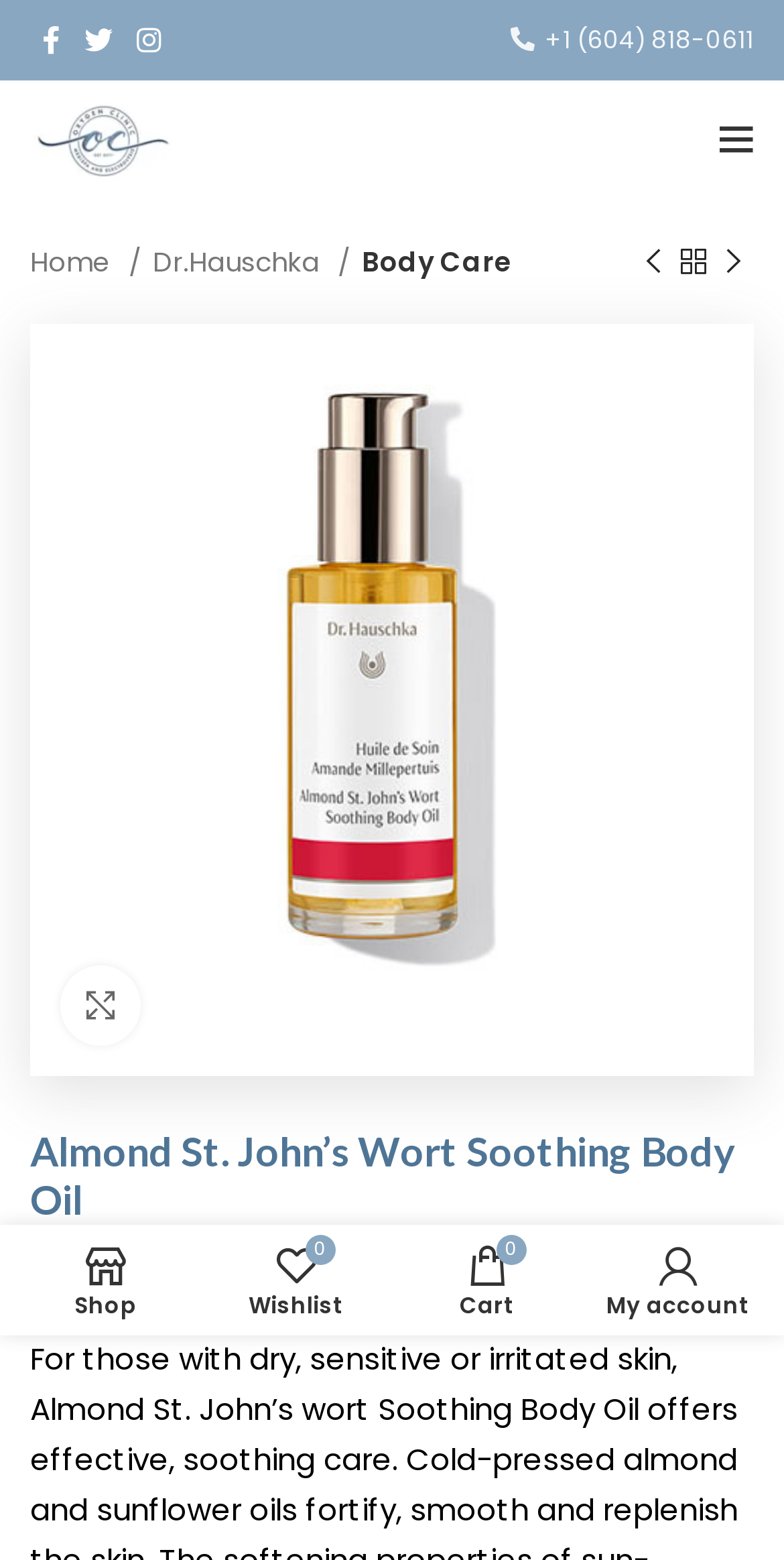Please determine the heading text of this webpage.

Almond St. John’s Wort Soothing Body Oil